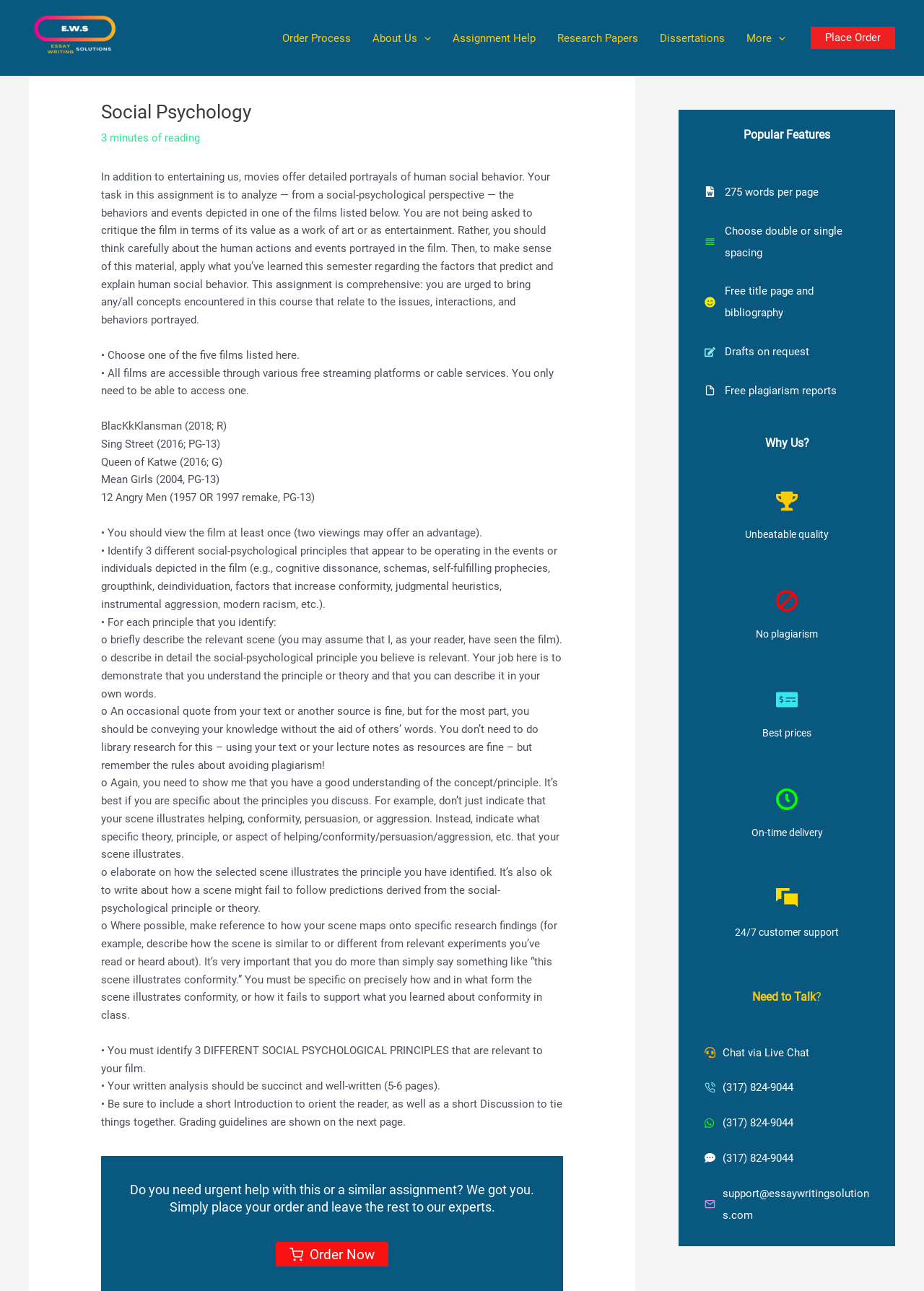Create an in-depth description of the webpage, covering main sections.

This webpage is about an essay writing service, specifically focused on social psychology assignments. At the top, there is a navigation menu with links to "Order Process", "About Us", "Assignment Help", "Research Papers", "Dissertations", and "More". Below the navigation menu, there is a prominent call-to-action button "Place Order" with a header "Social Psychology" and a brief description of the assignment.

The main content of the page is a detailed description of the assignment, which involves analyzing a movie from a social-psychological perspective. The assignment requires identifying three different social-psychological principles that appear to be operating in the events or individuals depicted in the film. The description provides specific guidelines on how to approach the assignment, including what to include in the written analysis and how to structure it.

On the right side of the page, there are several complementary sections, including "Popular Features", "Why Us?", and "Need to Talk". These sections highlight the benefits of using the essay writing service, such as unbeatable quality, no plagiarism, best prices, on-time delivery, and 24/7 customer support. There is also a section with contact information, including a live chat option, phone number, and email address.

Throughout the page, there are several links and buttons, including "Order Now" and "Menu Toggle" buttons, which allow users to navigate the site and access different features and services. Overall, the page is well-organized and easy to navigate, with a clear focus on providing information and resources for students working on social psychology assignments.